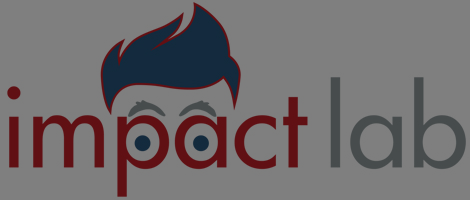What is the purpose of the 'Impact Lab' platform?
Using the image, provide a concise answer in one word or a short phrase.

Catalyze thought leadership and innovation